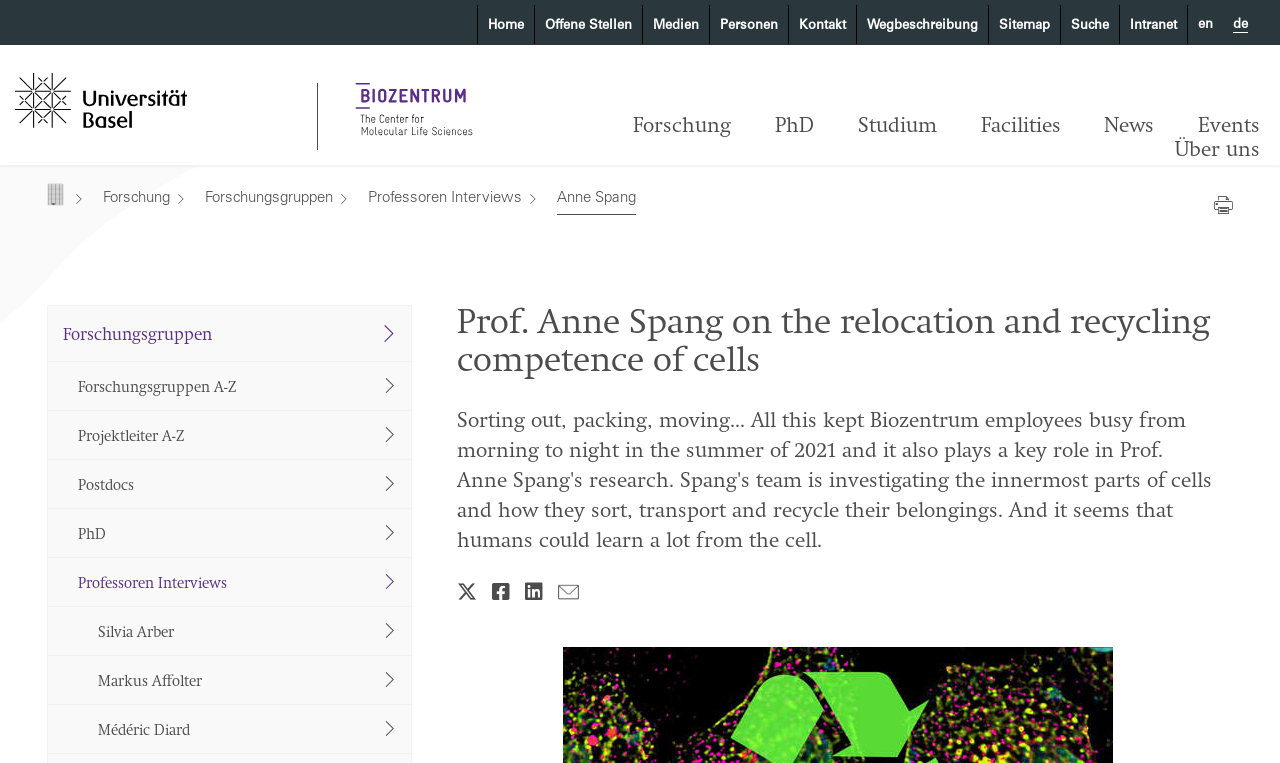What is the topic of the news article on the webpage? Refer to the image and provide a one-word or short phrase answer.

Biozentrum employees' relocation